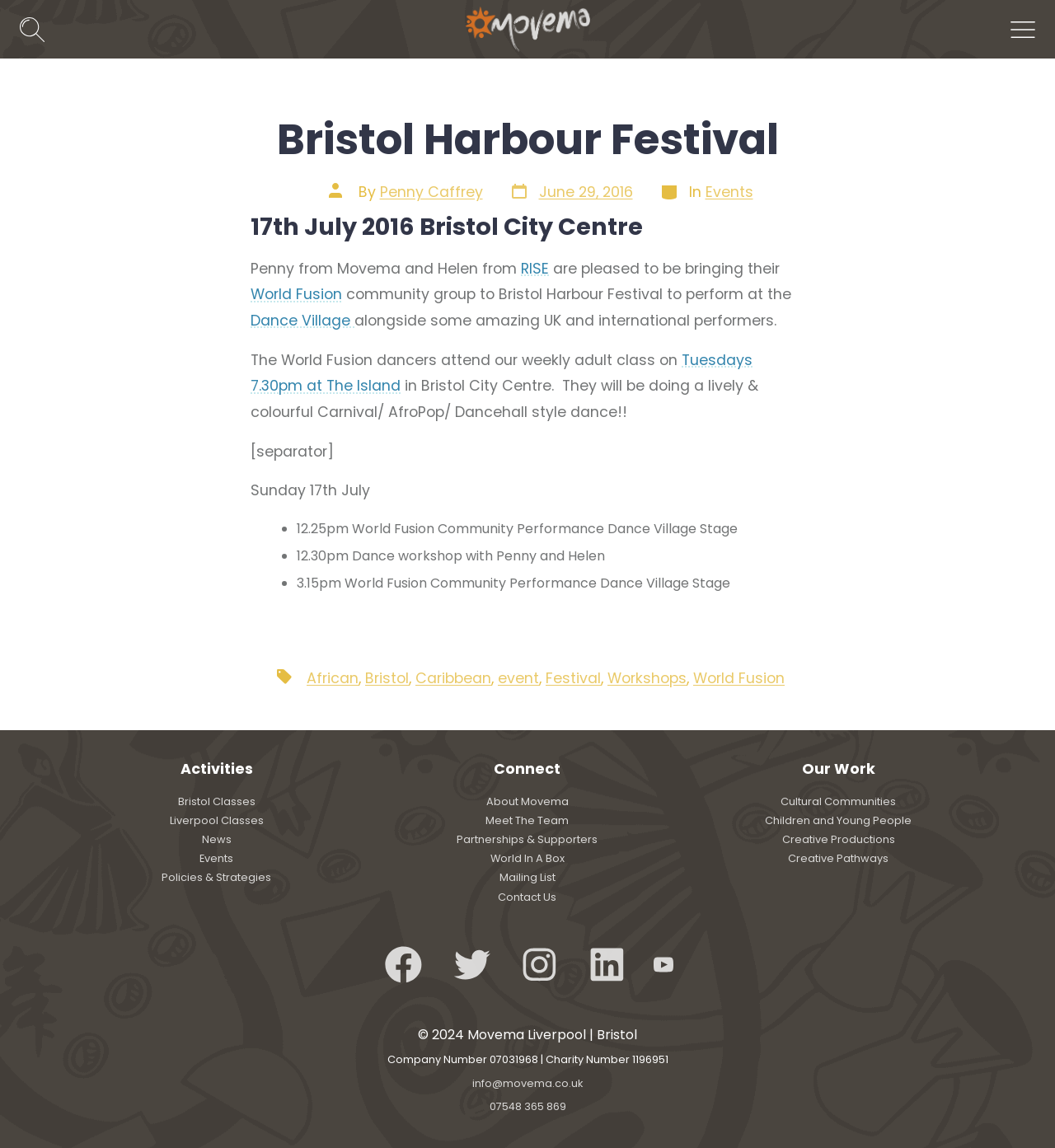Please find the bounding box coordinates of the element that needs to be clicked to perform the following instruction: "Learn more about Movema's policies and strategies". The bounding box coordinates should be four float numbers between 0 and 1, represented as [left, top, right, bottom].

[0.153, 0.758, 0.257, 0.771]